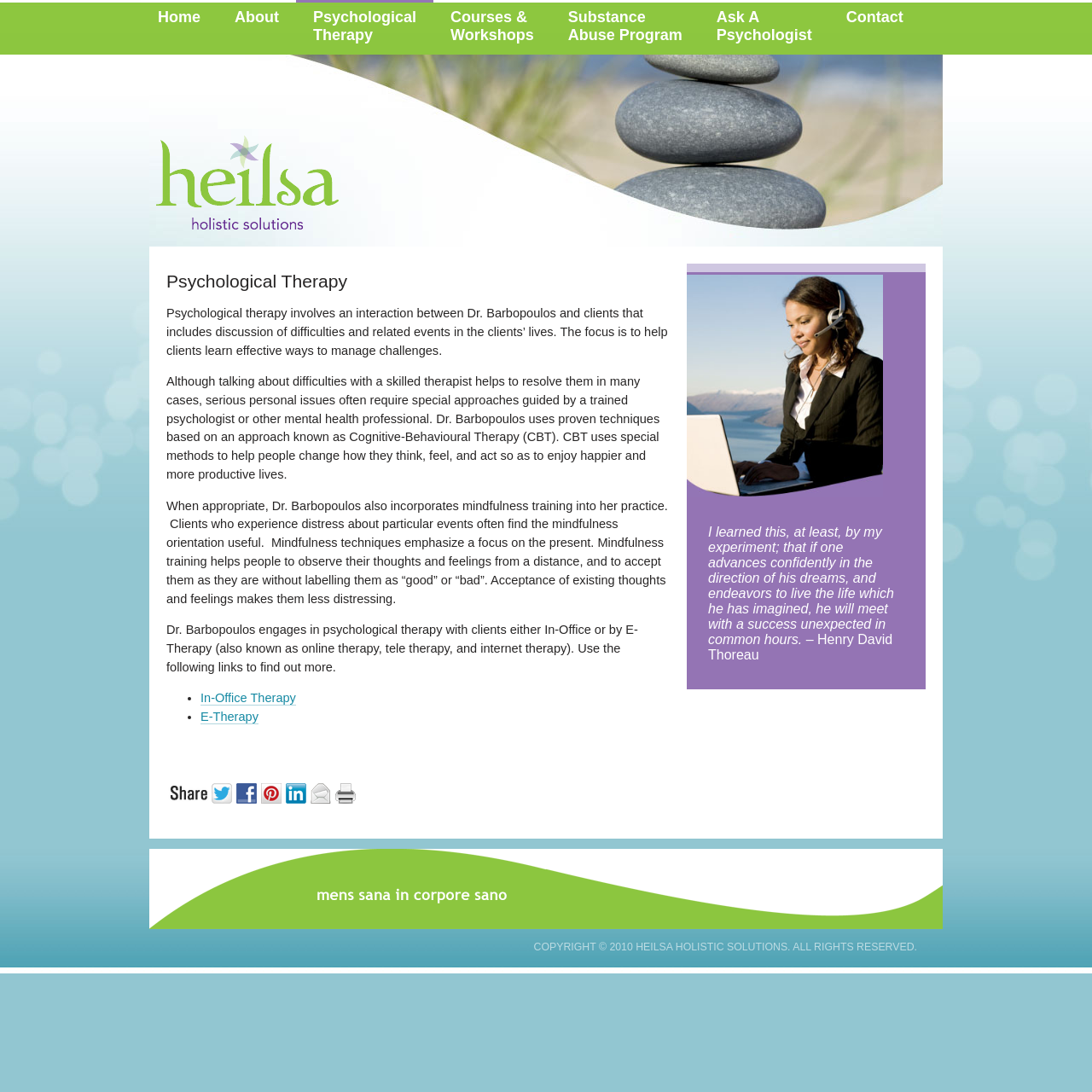Please identify the bounding box coordinates of the clickable area that will allow you to execute the instruction: "Read about In-Office Therapy".

[0.184, 0.633, 0.271, 0.646]